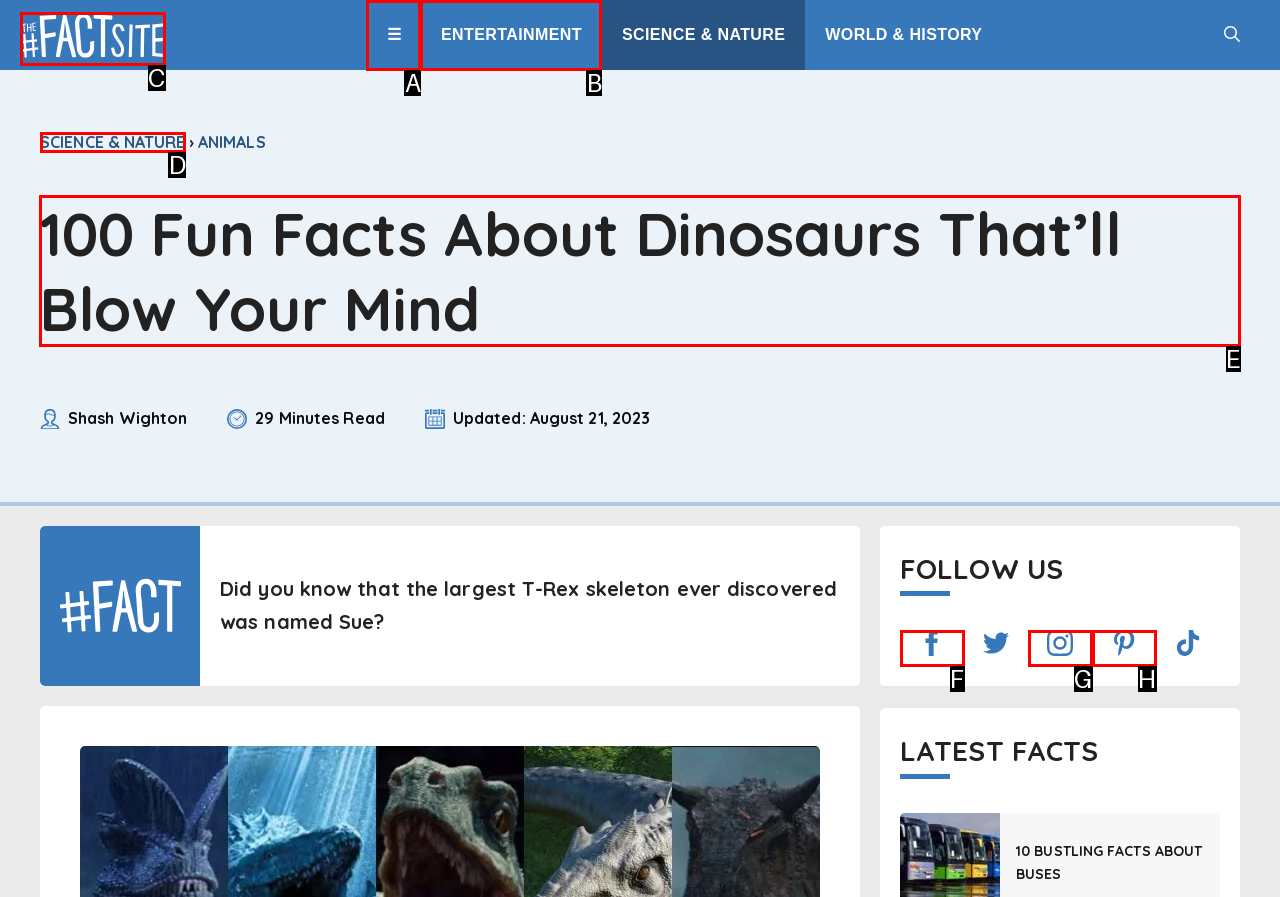Based on the task: Click here for more details, which UI element should be clicked? Answer with the letter that corresponds to the correct option from the choices given.

None